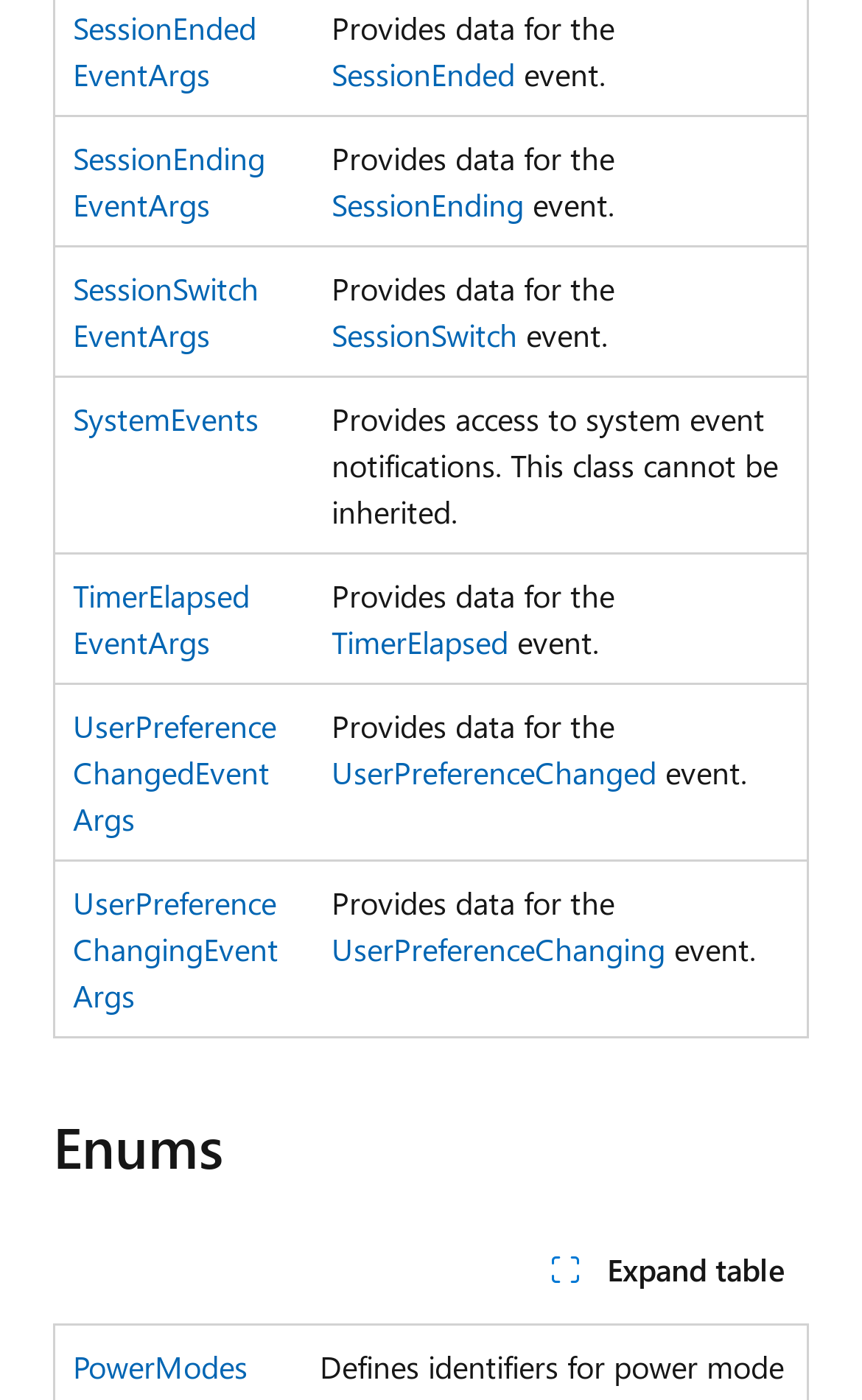Locate the bounding box of the UI element based on this description: "Expand table". Provide four float numbers between 0 and 1 as [left, top, right, bottom].

[0.611, 0.882, 0.938, 0.932]